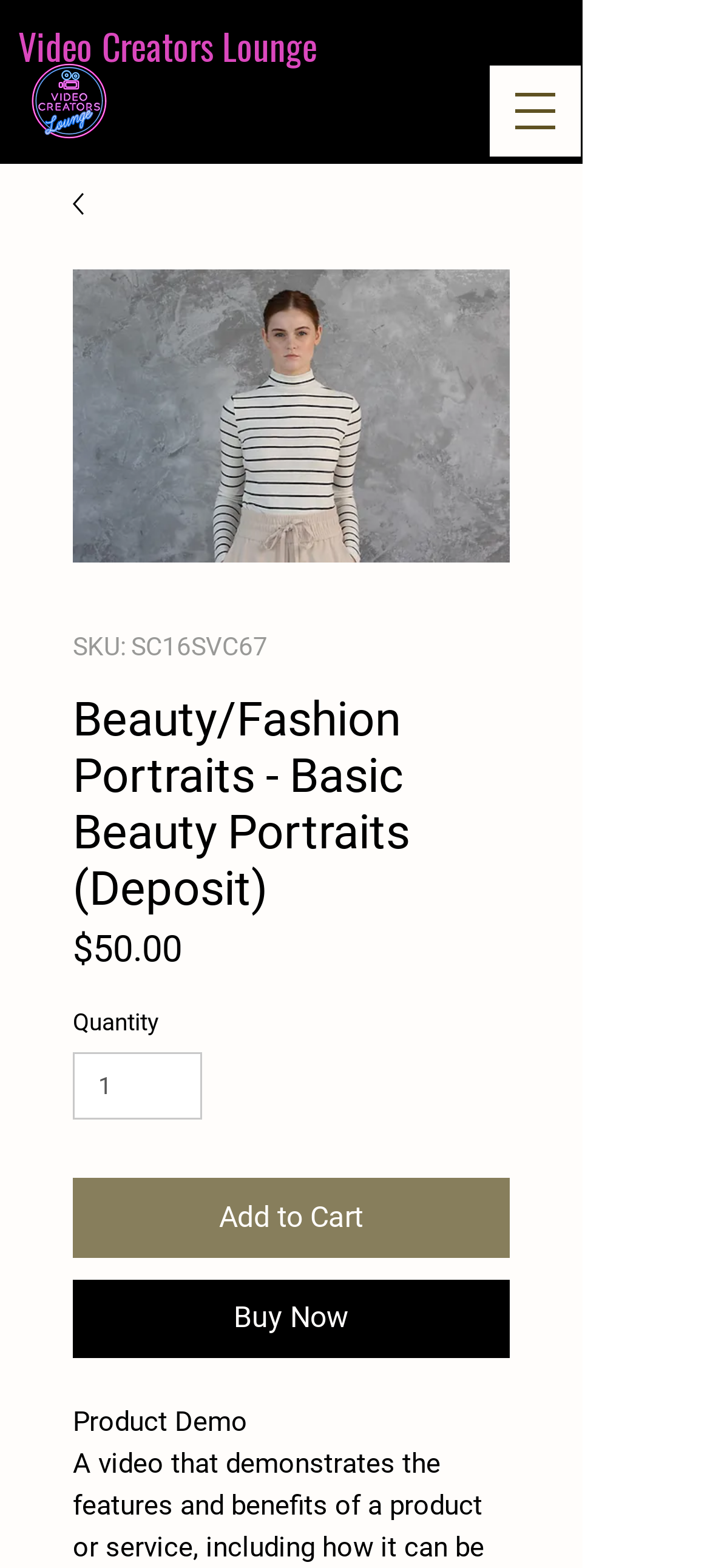What is the price of the product?
Refer to the image and provide a detailed answer to the question.

I found the price of the product by looking at the 'Price' label and the corresponding value '$50.00' which is located next to it.